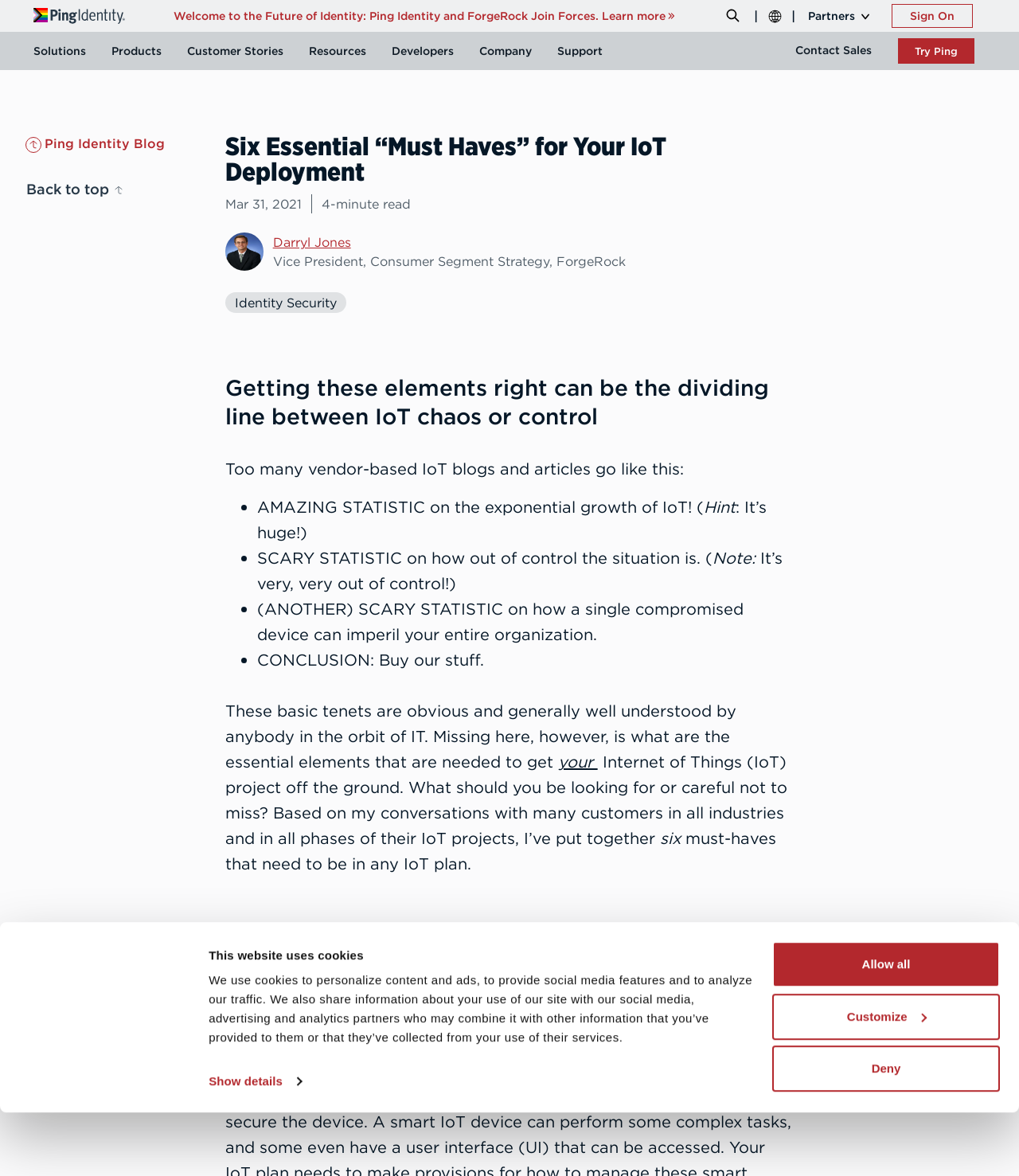Determine the bounding box coordinates of the clickable region to carry out the instruction: "Read the article 'Patent Application defeated by simple technical default'".

None